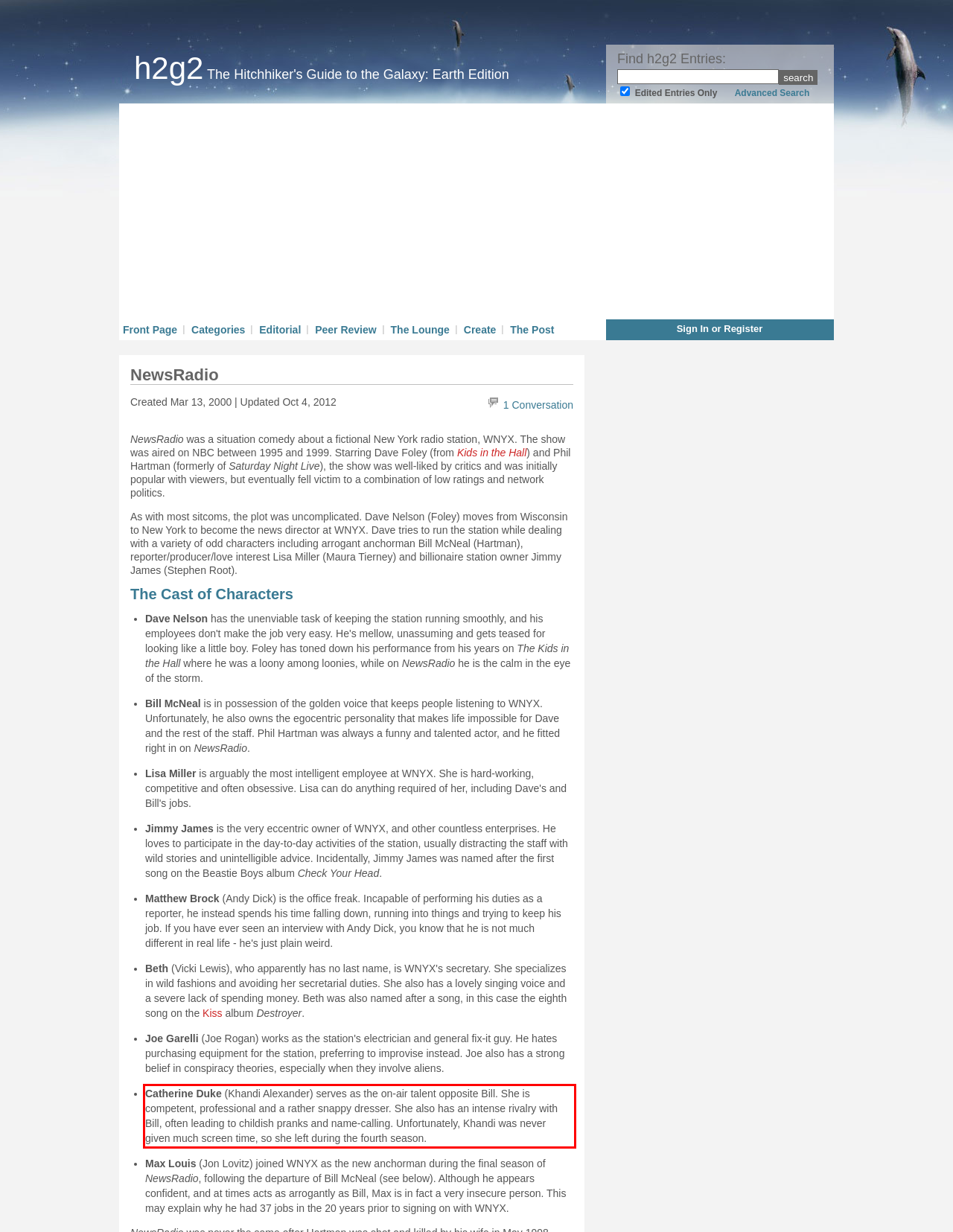Please extract the text content within the red bounding box on the webpage screenshot using OCR.

Catherine Duke (Khandi Alexander) serves as the on-air talent opposite Bill. She is competent, professional and a rather snappy dresser. She also has an intense rivalry with Bill, often leading to childish pranks and name-calling. Unfortunately, Khandi was never given much screen time, so she left during the fourth season.